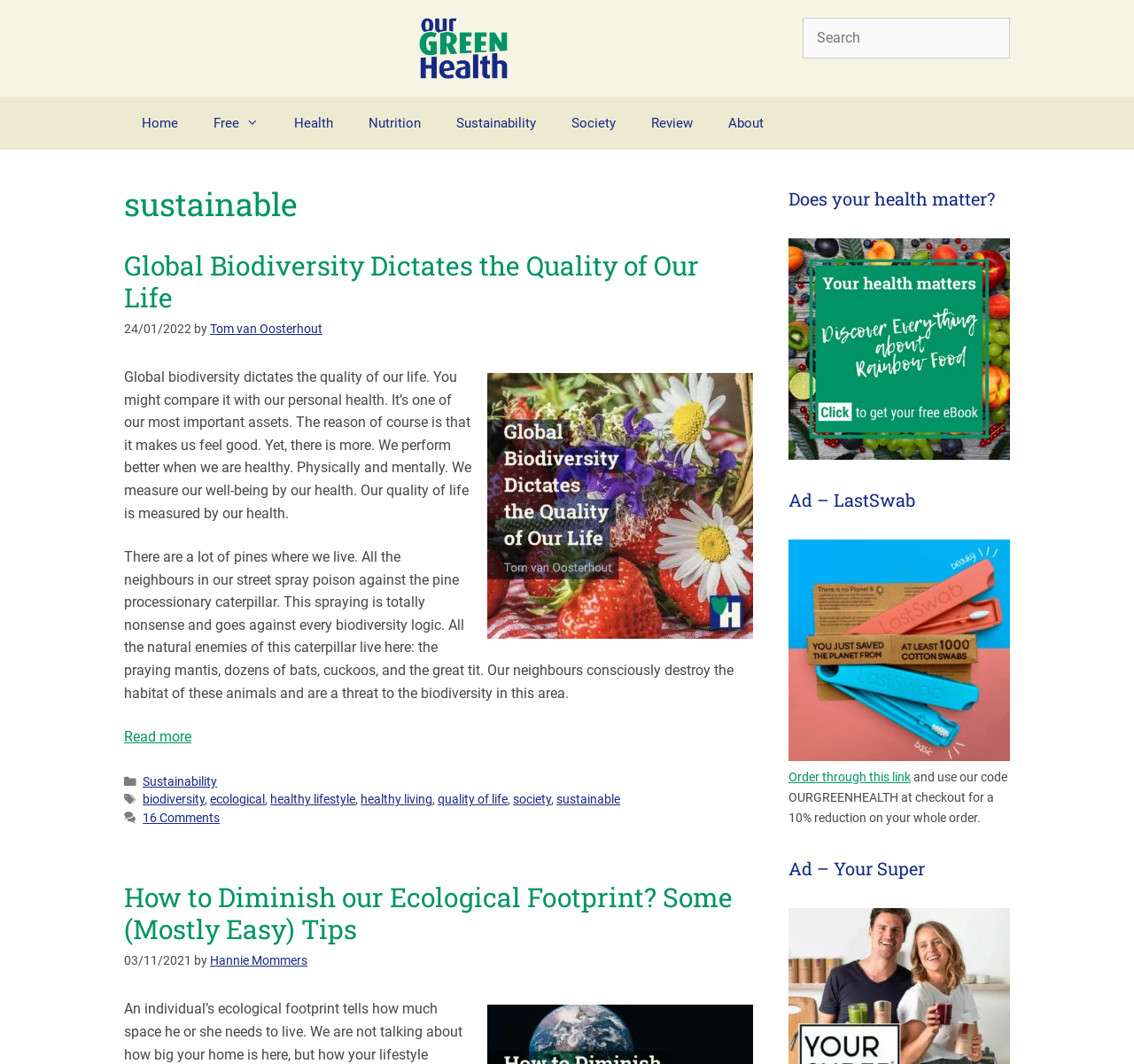Provide a short answer to the following question with just one word or phrase: What is the title of the first article?

Global Biodiversity Dictates the Quality of Our Life